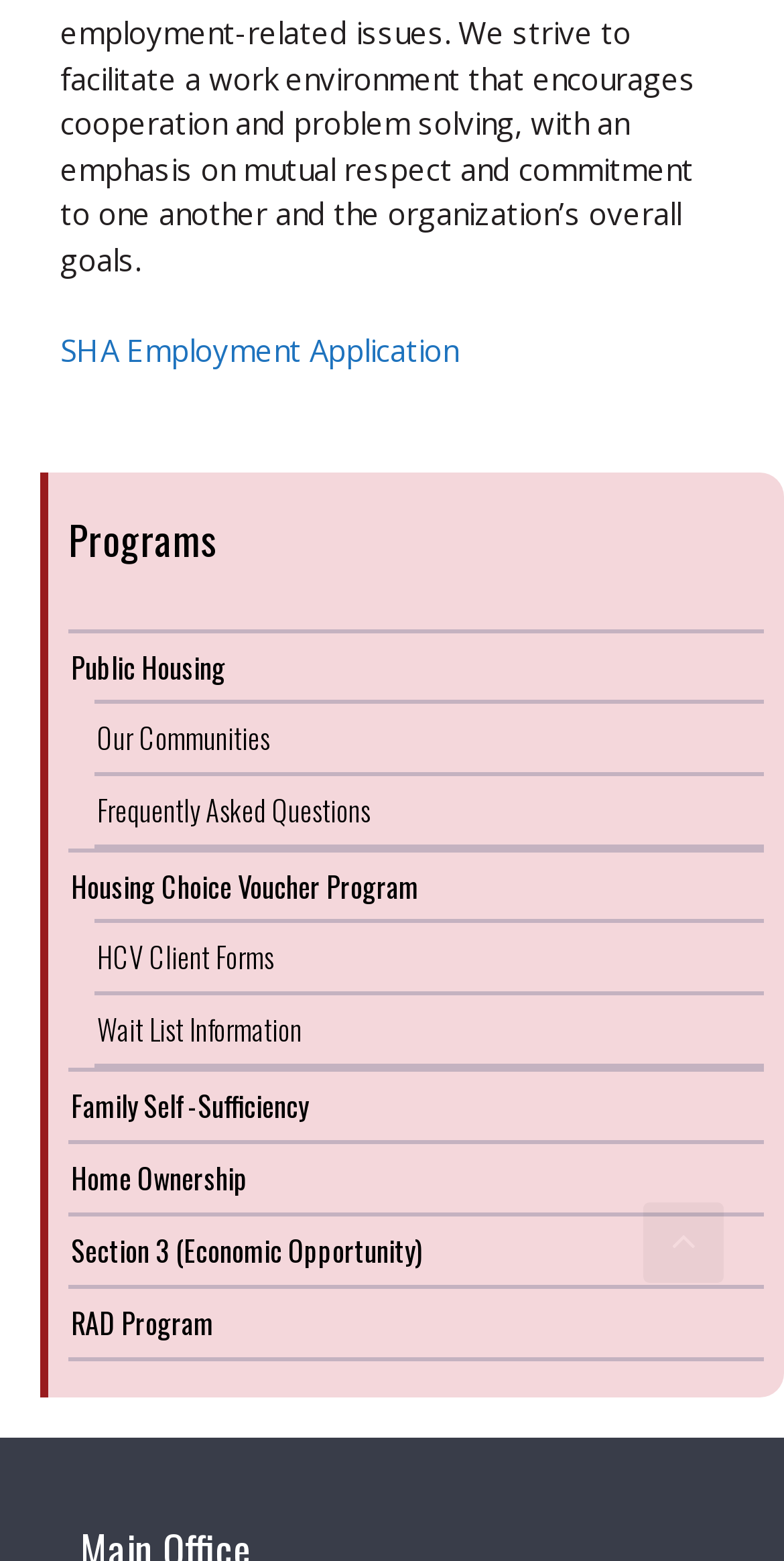Determine the bounding box for the described UI element: "Wait List Information".

[0.124, 0.646, 0.386, 0.673]